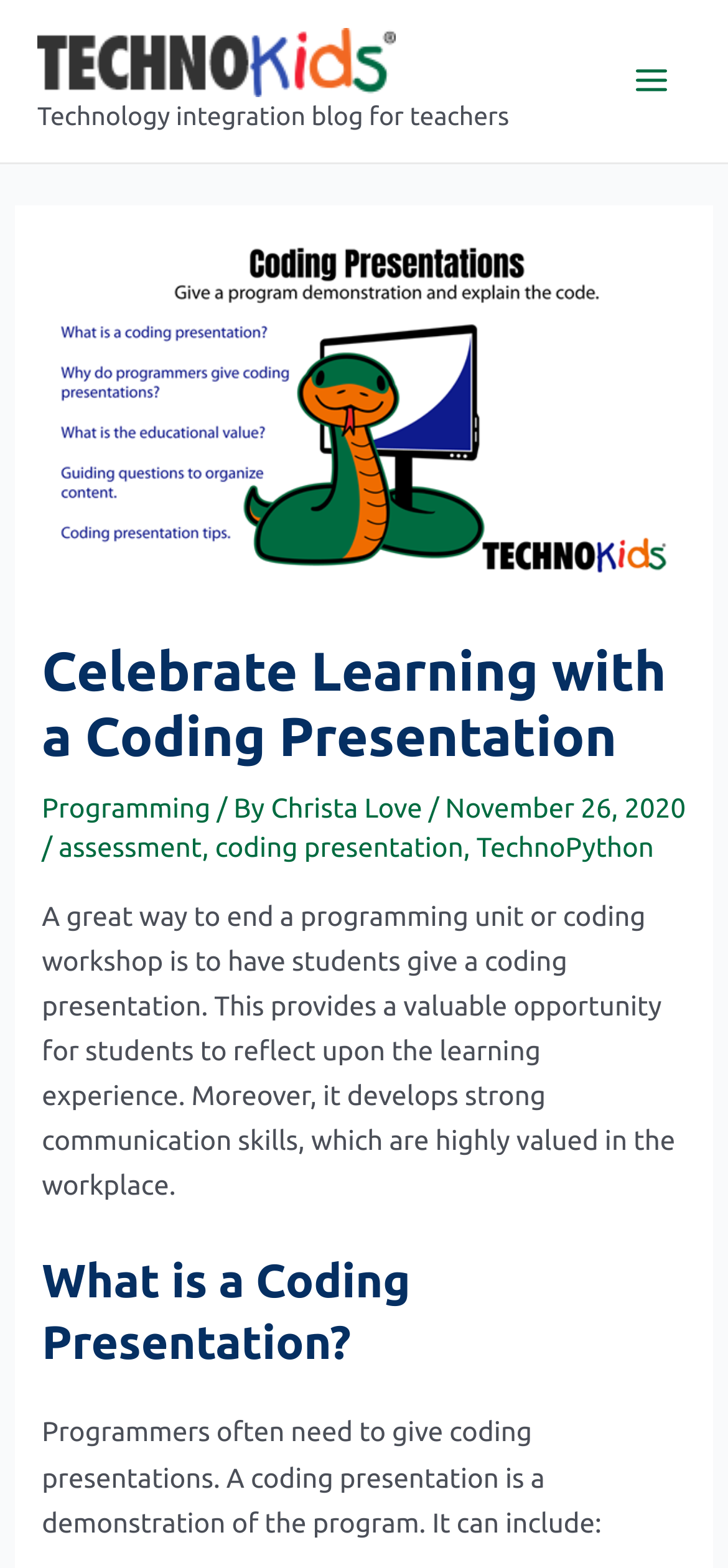Who wrote the blog post?
Please use the image to deliver a detailed and complete answer.

The author of the blog post is Christa Love, as indicated by the link 'Christa Love' next to the date 'November 26, 2020'.